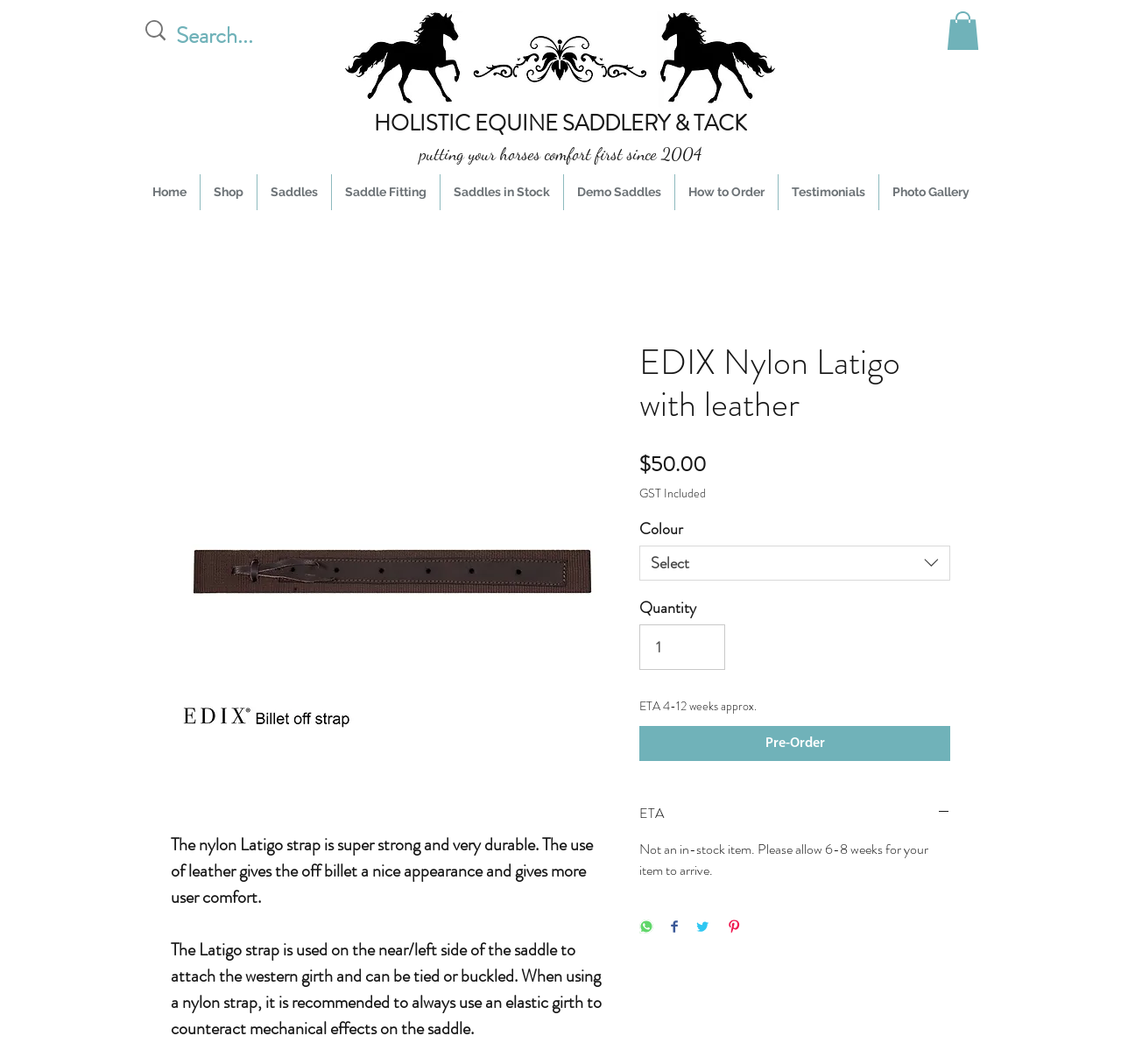Using the webpage screenshot and the element description Photo Gallery, determine the bounding box coordinates. Specify the coordinates in the format (top-left x, top-left y, bottom-right x, bottom-right y) with values ranging from 0 to 1.

[0.784, 0.164, 0.876, 0.197]